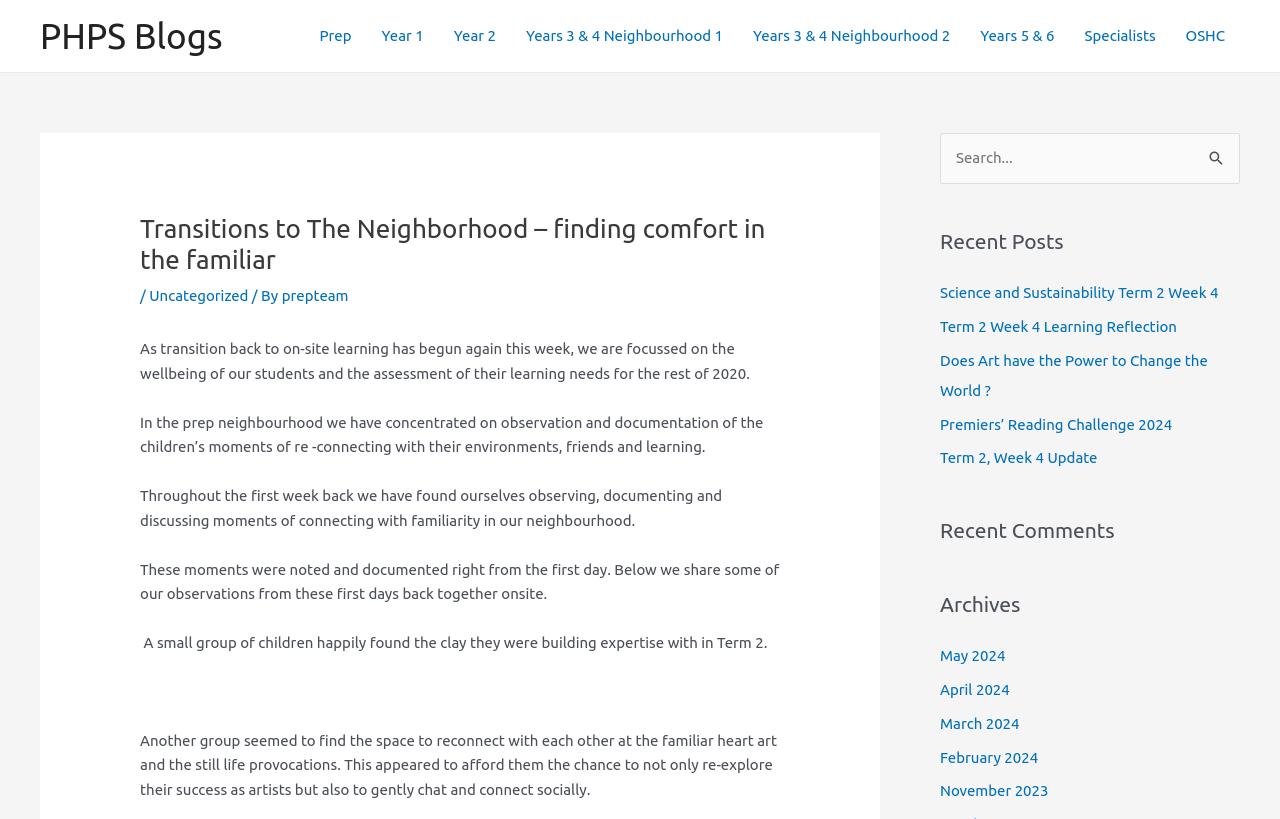Give a one-word or one-phrase response to the question:
What is the purpose of the search box?

To search for posts